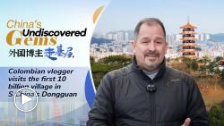Reply to the question with a single word or phrase:
What is unique about the village being visited?

First 10 billion village